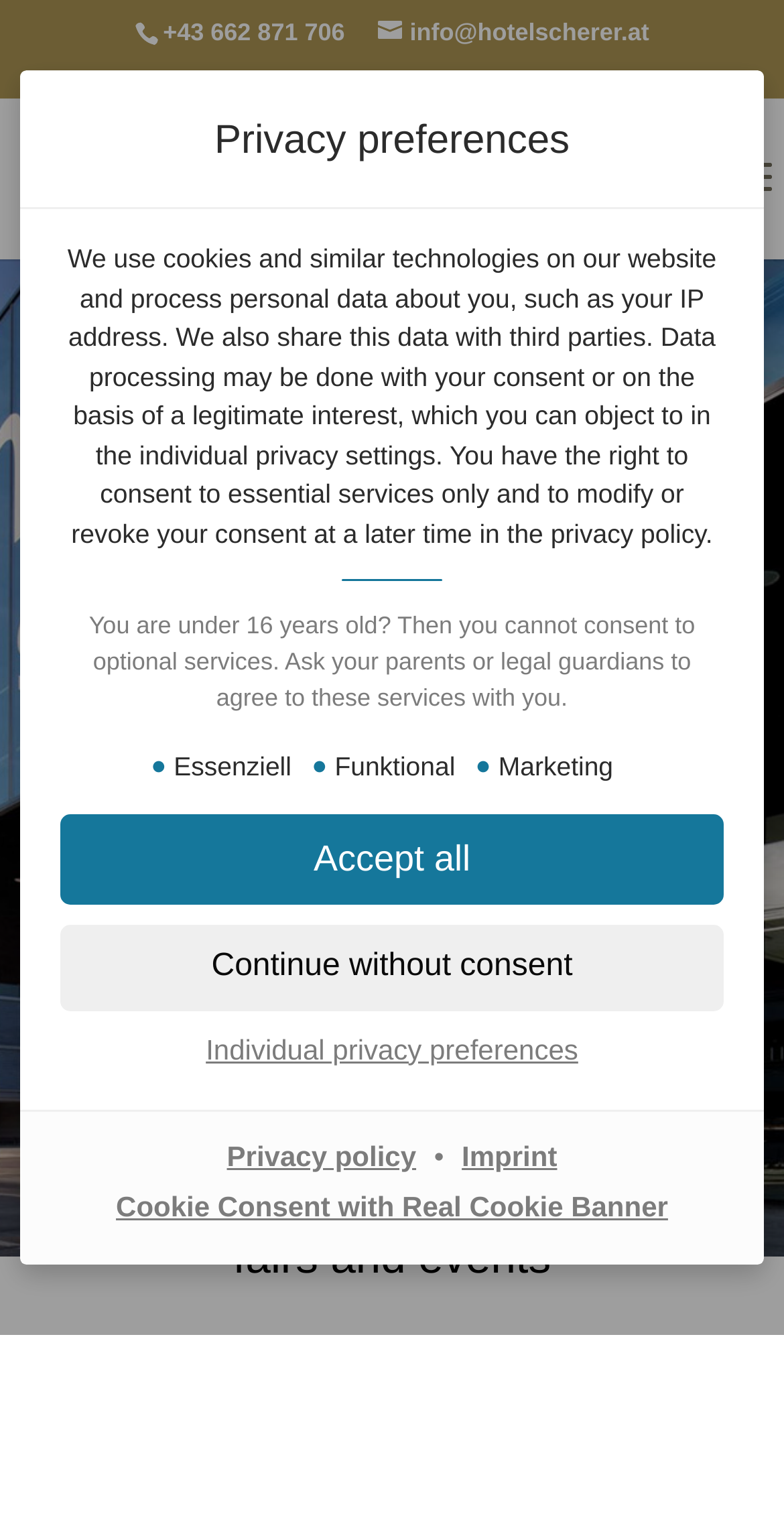Provide the bounding box coordinates, formatted as (top-left x, top-left y, bottom-right x, bottom-right y), with all values being floating point numbers between 0 and 1. Identify the bounding box of the UI element that matches the description: +43 662 871 706

[0.208, 0.012, 0.44, 0.03]